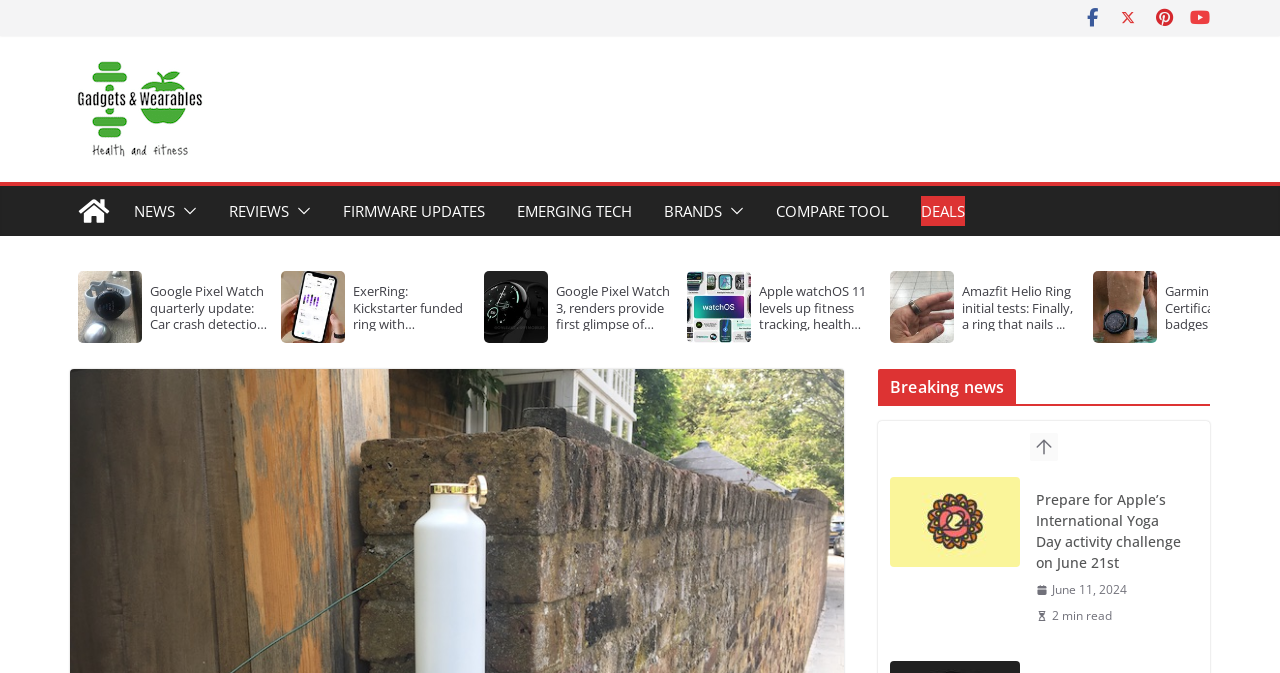Given the description: "title="Gadgets & Wearables"", determine the bounding box coordinates of the UI element. The coordinates should be formatted as four float numbers between 0 and 1, [left, top, right, bottom].

[0.055, 0.278, 0.092, 0.349]